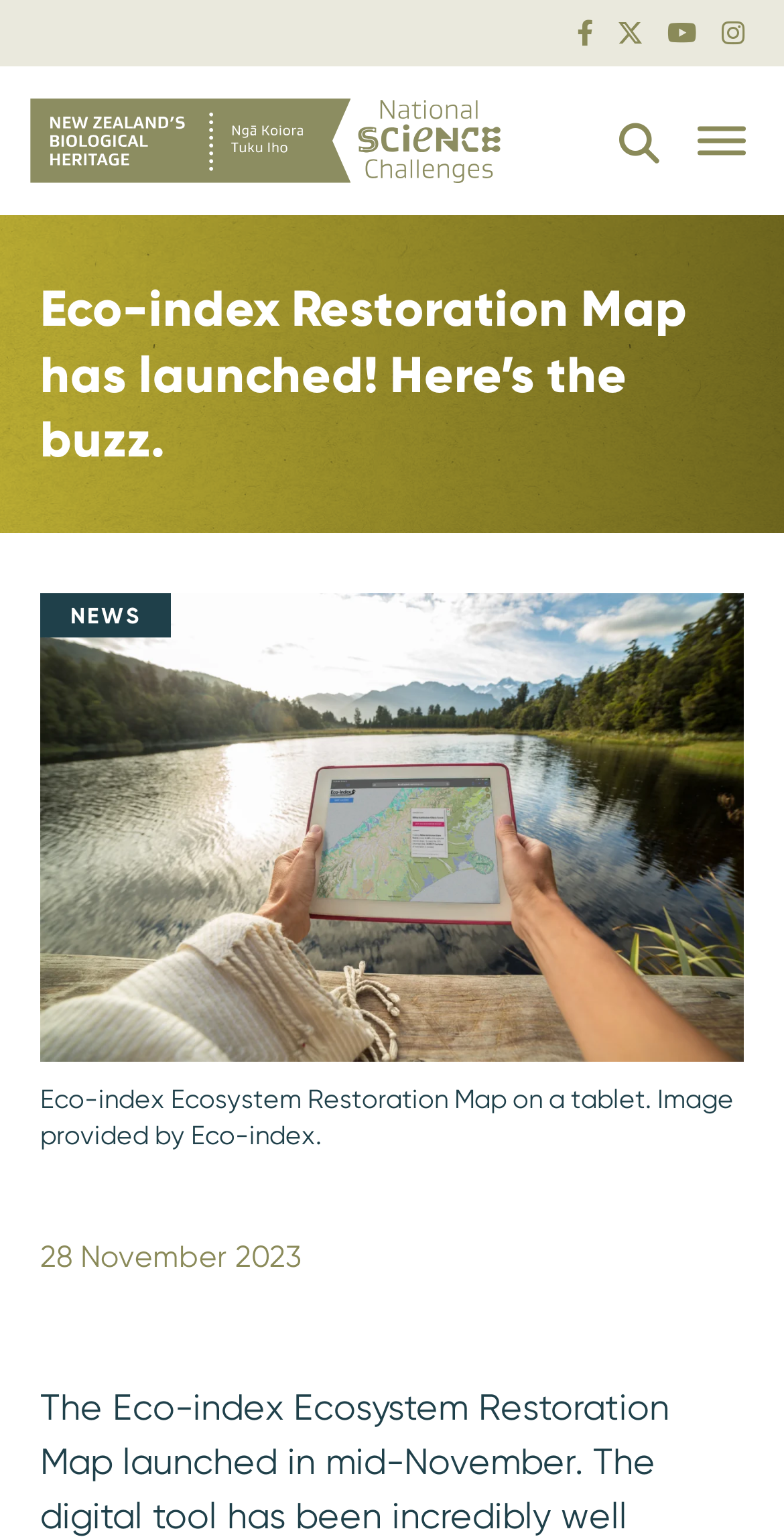Is there a search bar on the webpage?
Based on the visual content, answer with a single word or a brief phrase.

Yes